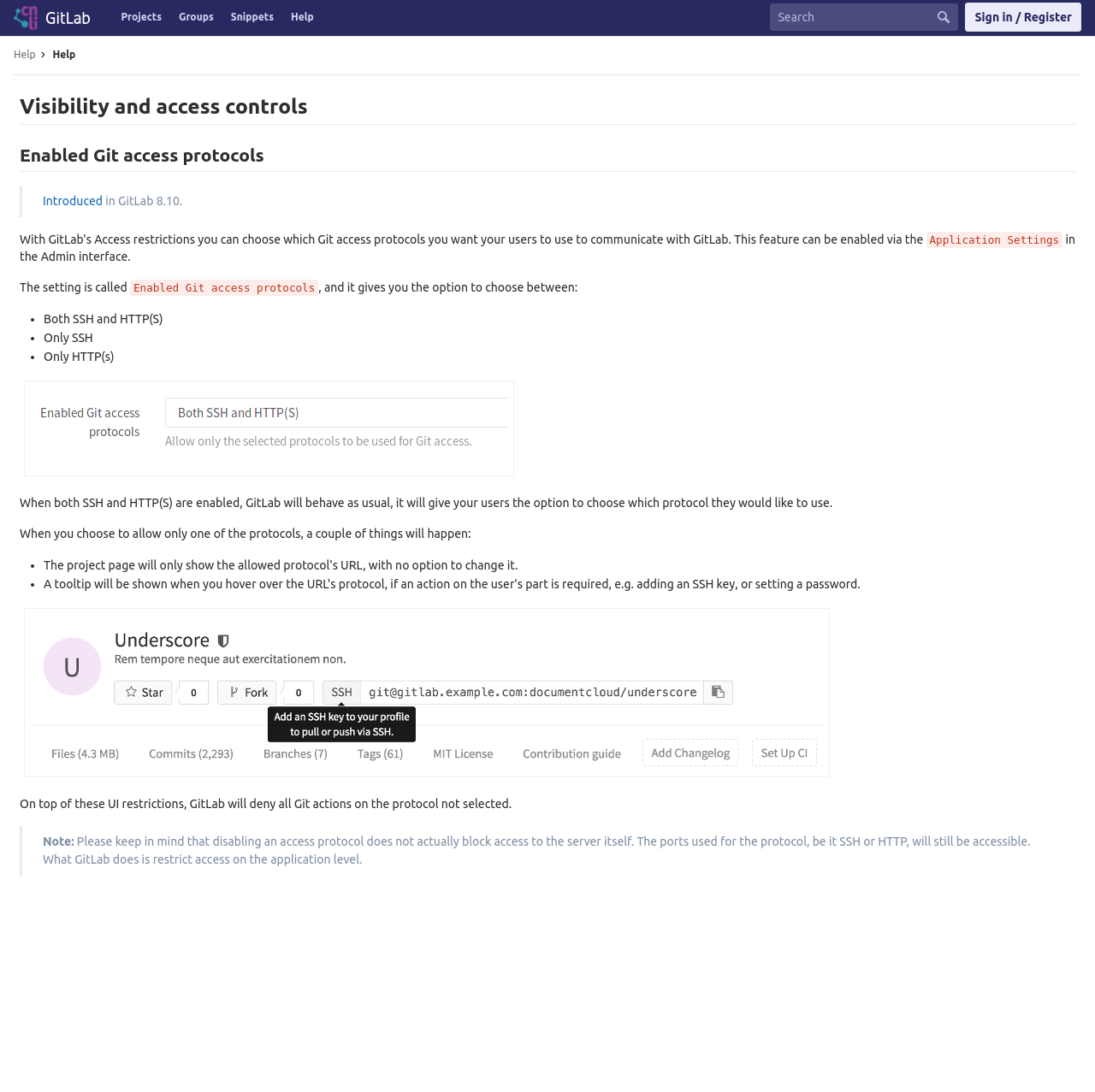Please provide the bounding box coordinates for the element that needs to be clicked to perform the instruction: "Search for something". The coordinates must consist of four float numbers between 0 and 1, formatted as [left, top, right, bottom].

[0.71, 0.006, 0.873, 0.026]